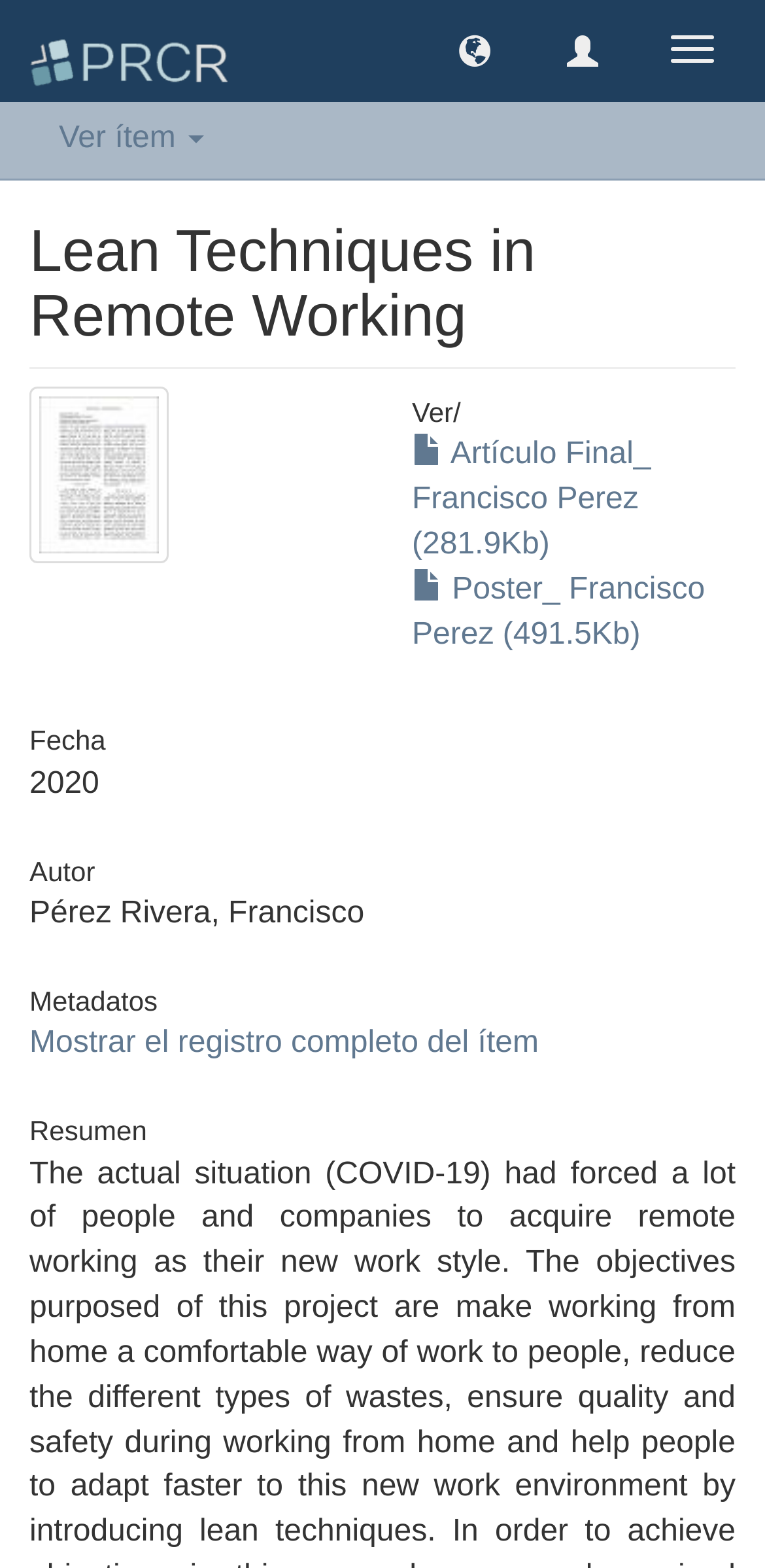Please determine the bounding box of the UI element that matches this description: Cambiar navegación. The coordinates should be given as (top-left x, top-left y, bottom-right x, bottom-right y), with all values between 0 and 1.

[0.849, 0.01, 0.962, 0.053]